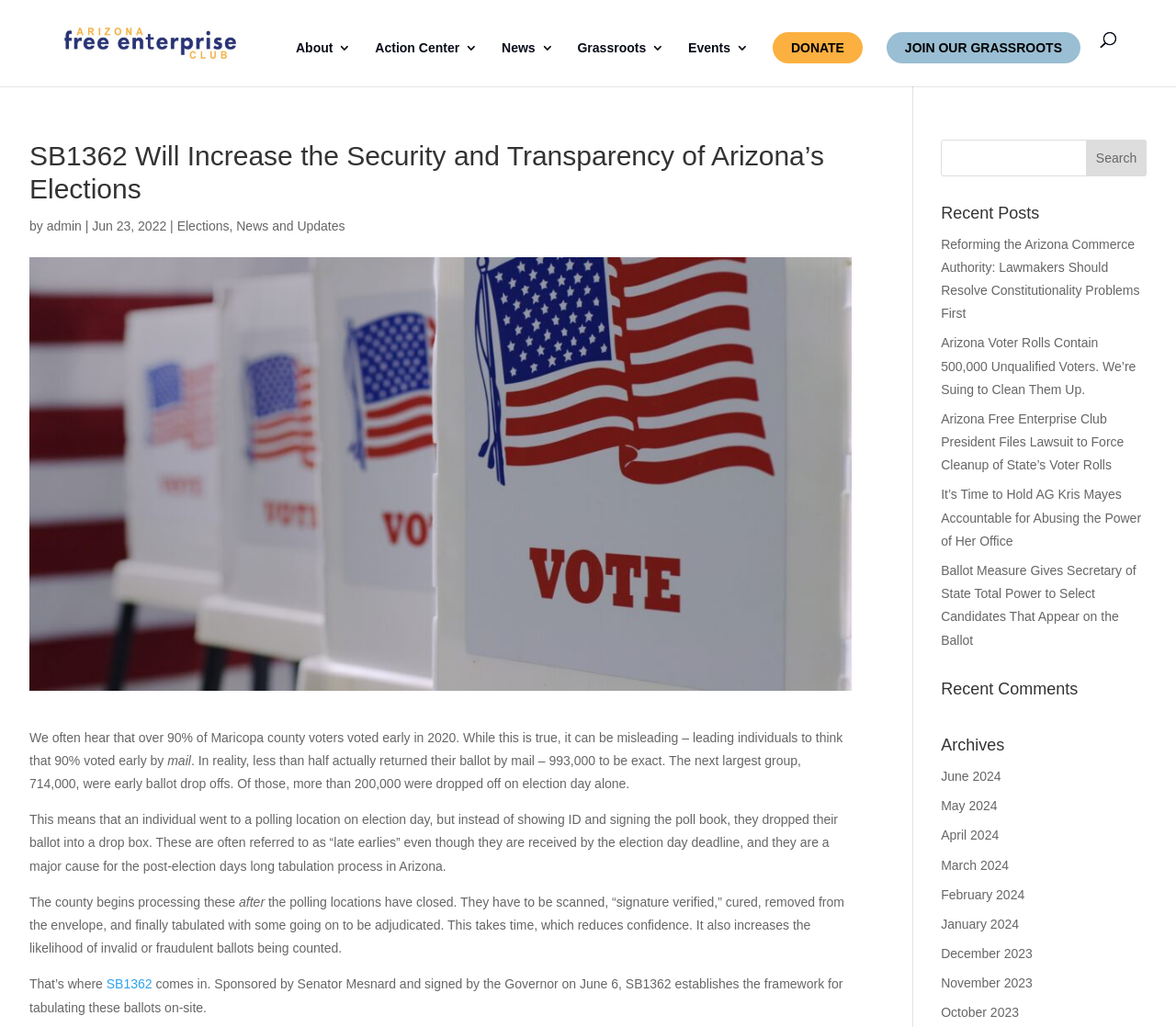Pinpoint the bounding box coordinates of the area that should be clicked to complete the following instruction: "Visit the 'Elections' page". The coordinates must be given as four float numbers between 0 and 1, i.e., [left, top, right, bottom].

[0.151, 0.213, 0.195, 0.227]